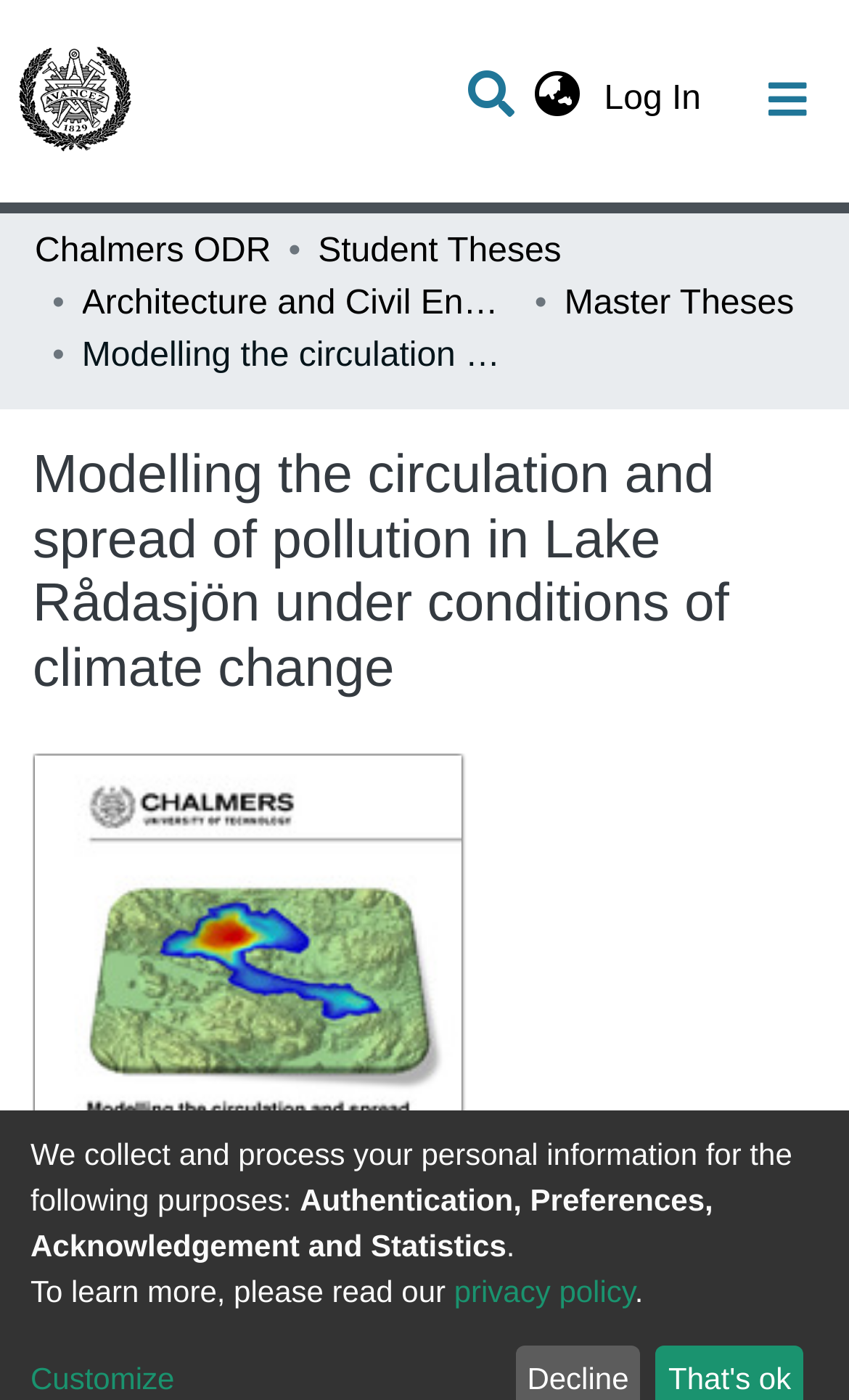How many links are in the breadcrumb navigation?
Please provide a detailed and comprehensive answer to the question.

The breadcrumb navigation contains four links: 'Chalmers ODR', 'Student Theses', 'Architecture and Civil Engineering (ACE)', and 'Master Theses'.